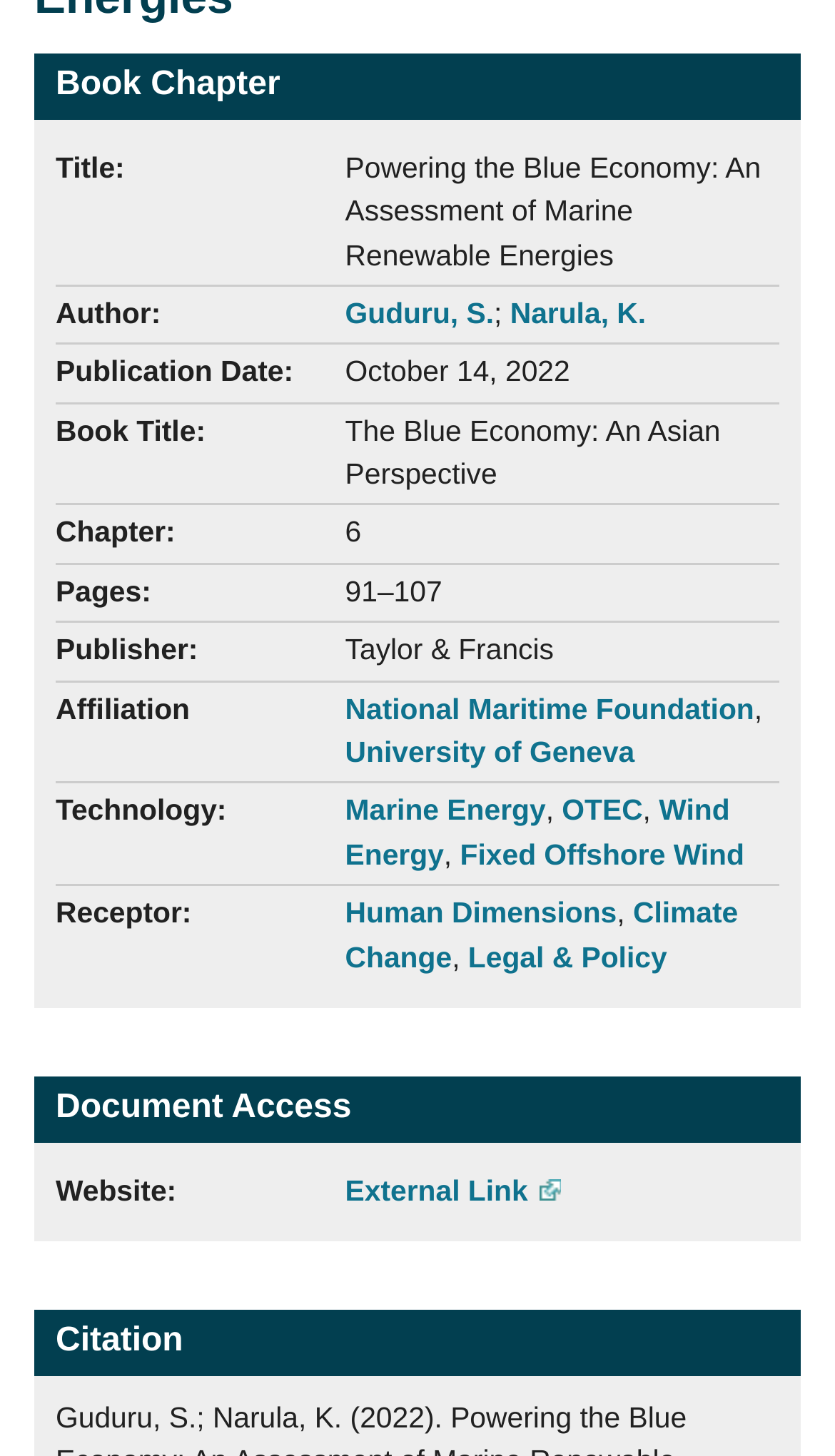Identify the bounding box coordinates of the HTML element based on this description: "OTEC".

[0.673, 0.546, 0.77, 0.568]